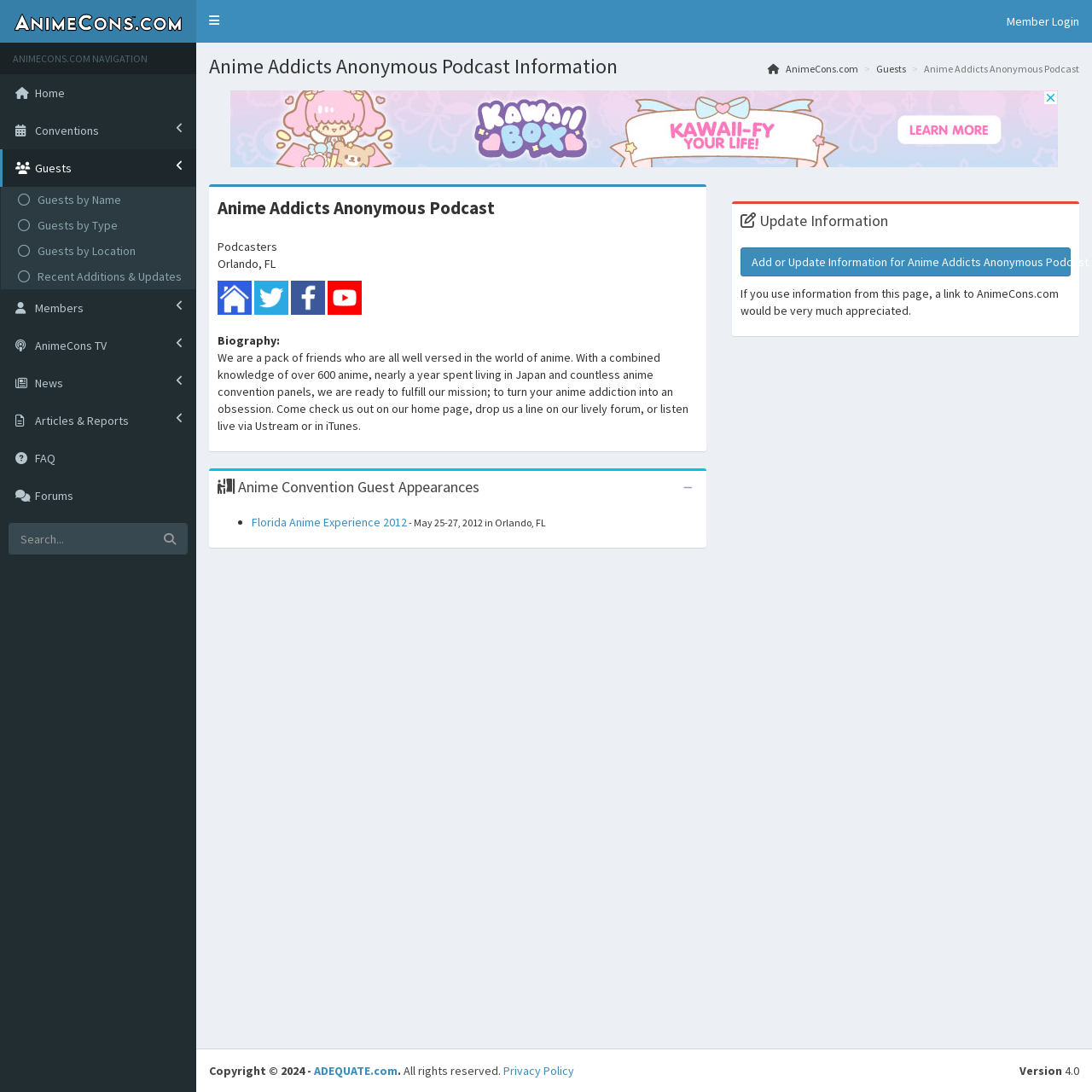Given the element description Recent Additions & Updates, identify the bounding box coordinates for the UI element on the webpage screenshot. The format should be (top-left x, top-left y, bottom-right x, bottom-right y), with values between 0 and 1.

[0.005, 0.242, 0.179, 0.265]